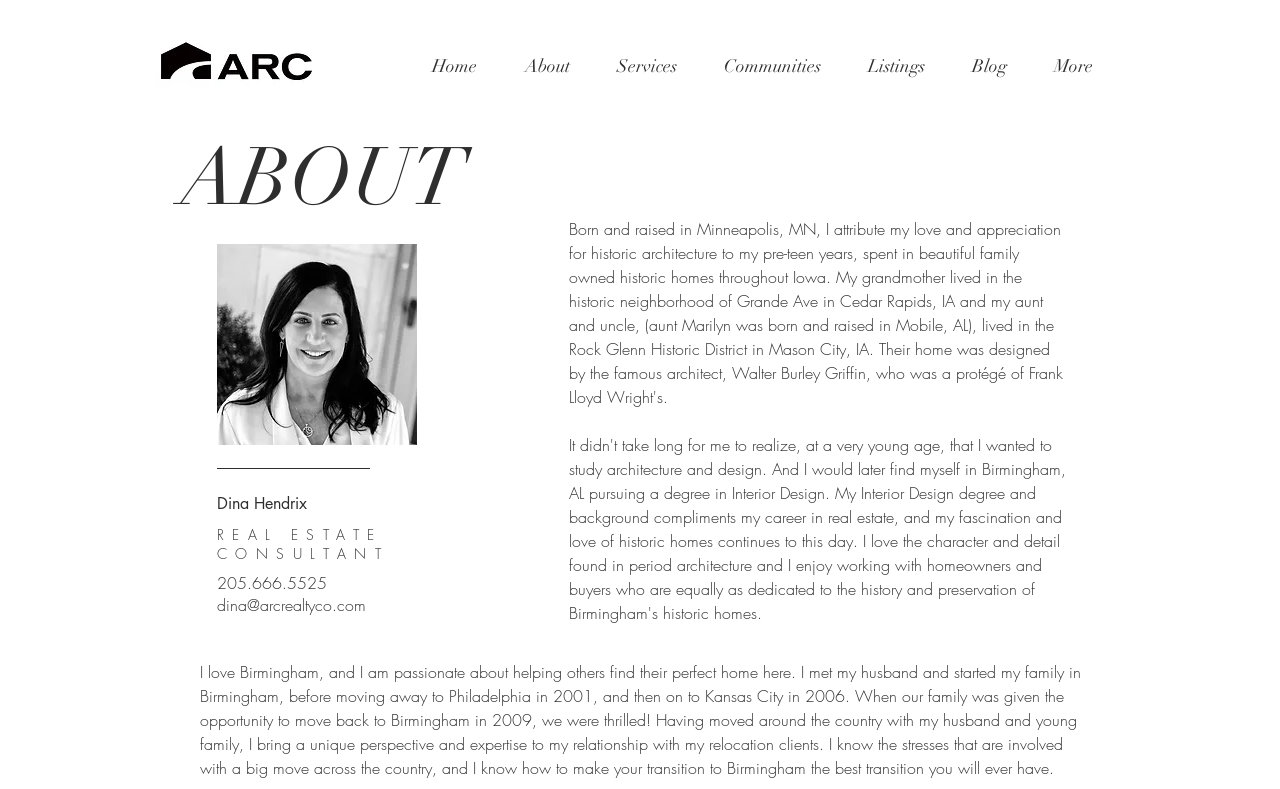Specify the bounding box coordinates (top-left x, top-left y, bottom-right x, bottom-right y) of the UI element in the screenshot that matches this description: Listings

[0.659, 0.052, 0.741, 0.115]